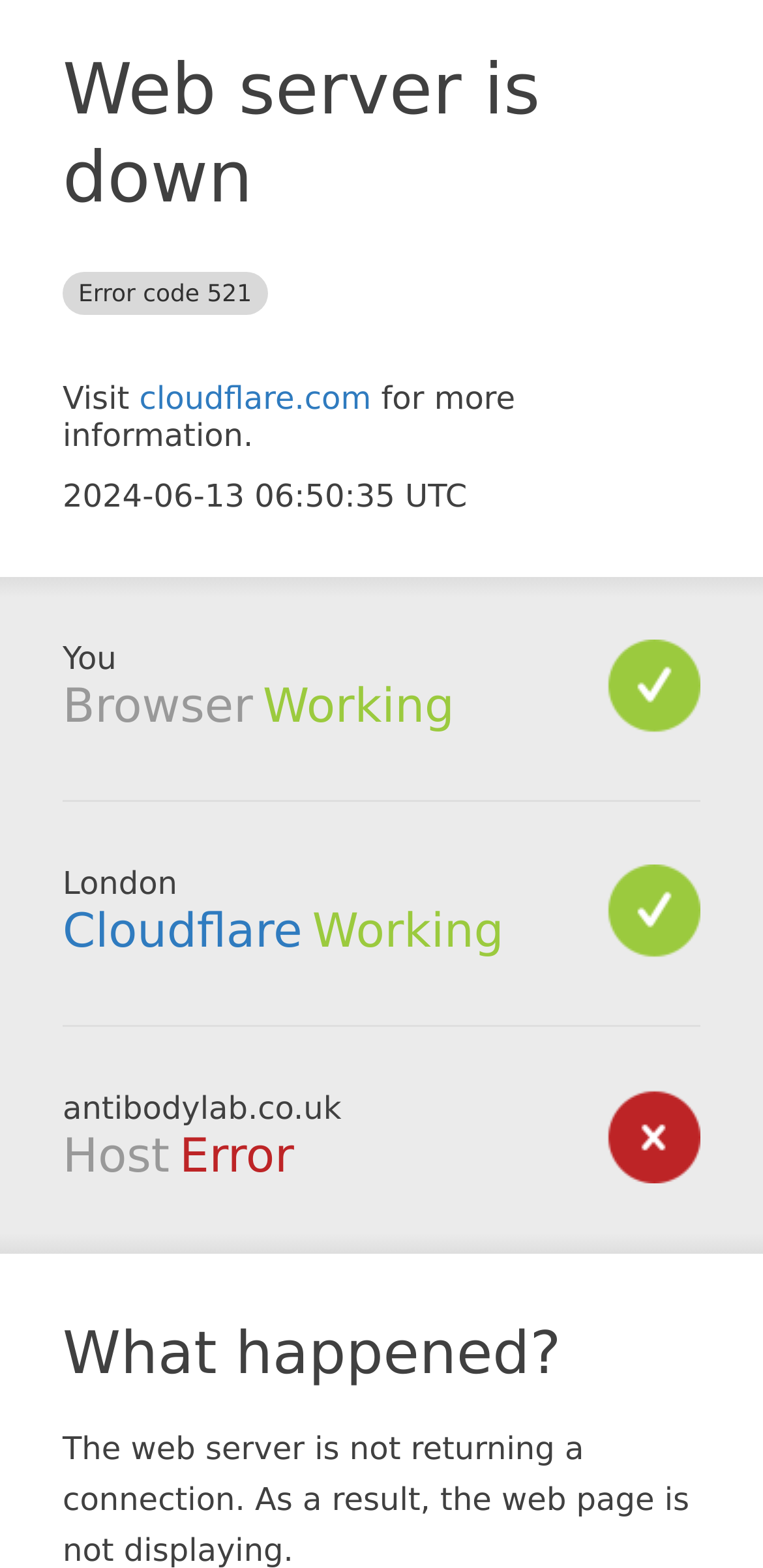Your task is to find and give the main heading text of the webpage.

Web server is down Error code 521